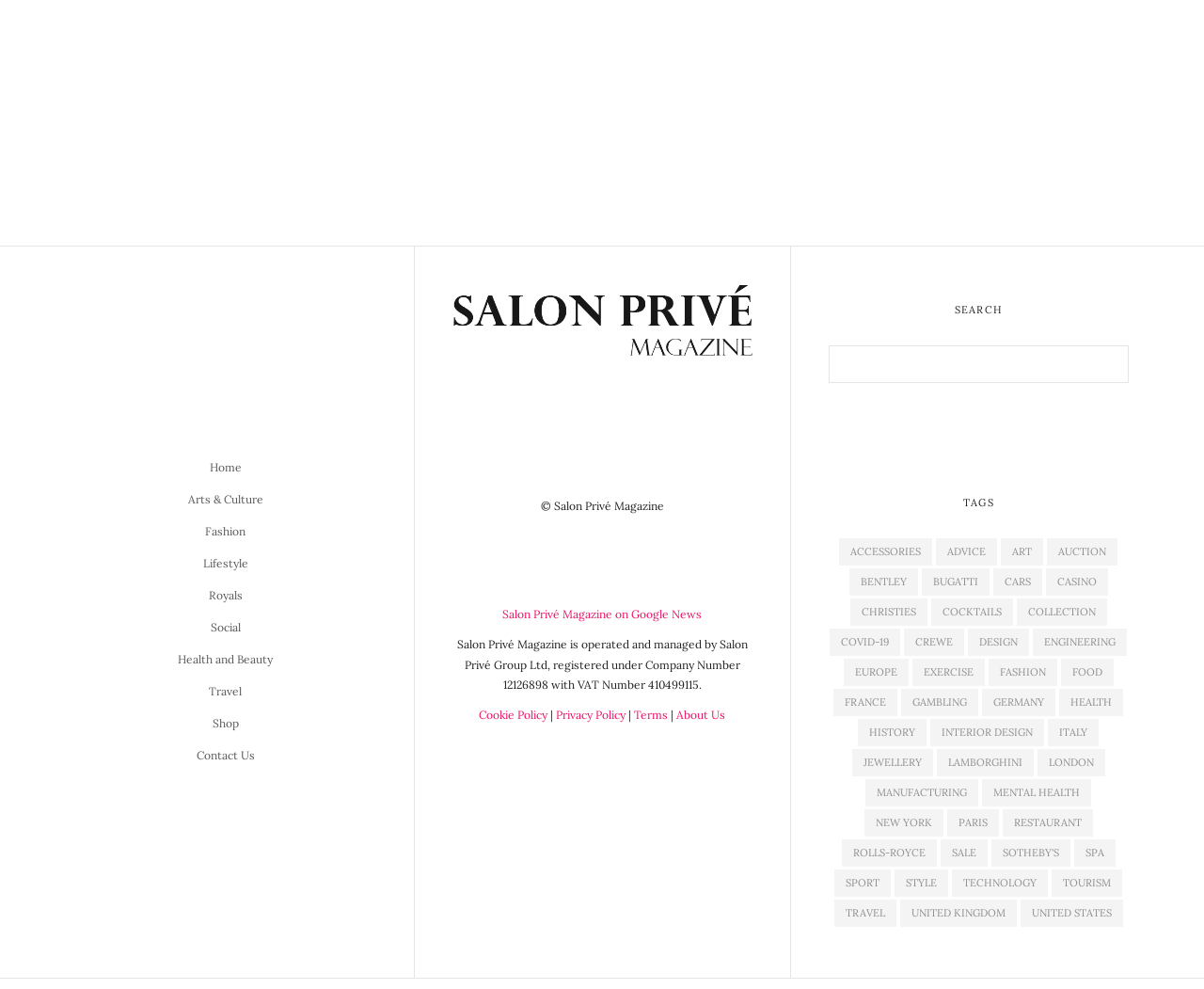Please indicate the bounding box coordinates of the element's region to be clicked to achieve the instruction: "Click on the 'Salon Privé Magazine on Google News' link". Provide the coordinates as four float numbers between 0 and 1, i.e., [left, top, right, bottom].

[0.376, 0.562, 0.625, 0.601]